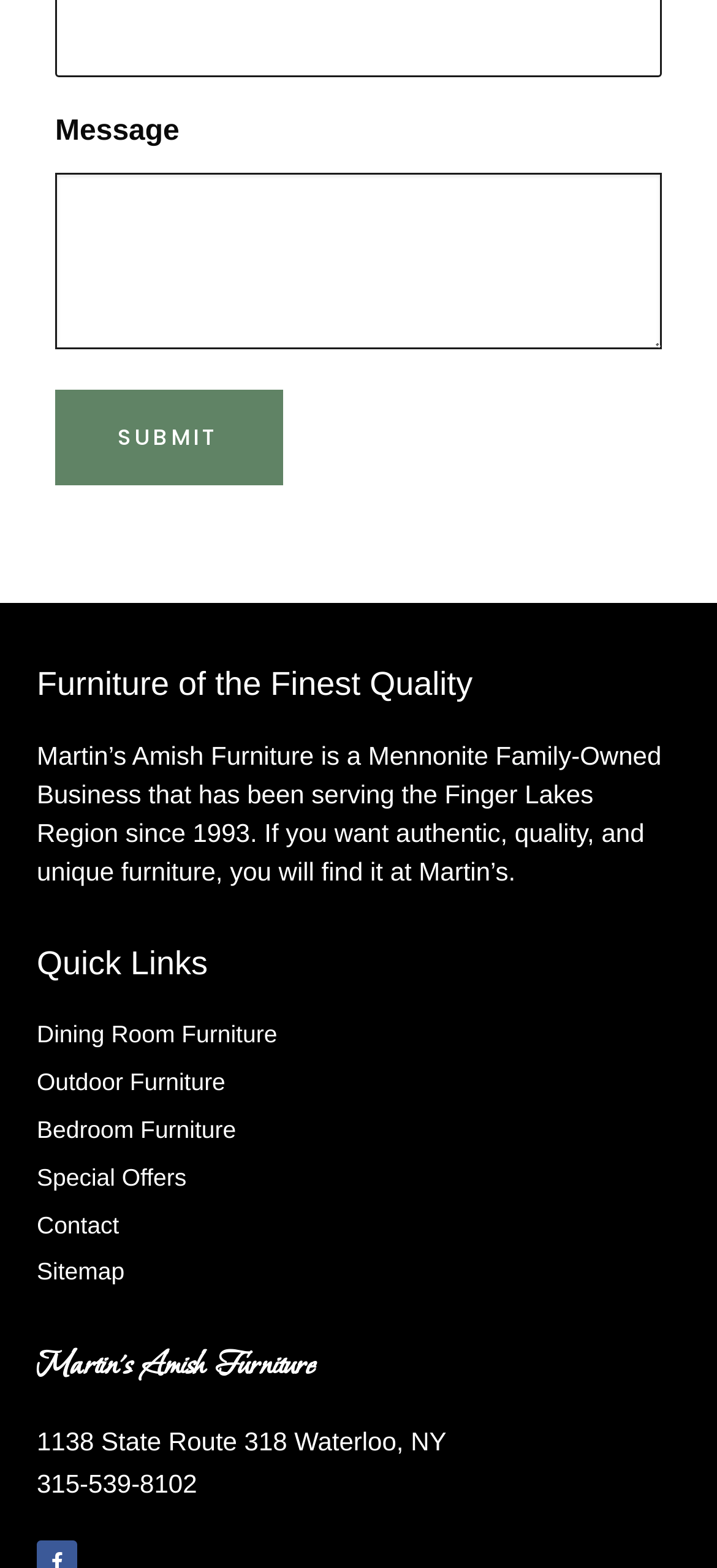Using the provided element description: "Dining Room Furniture", identify the bounding box coordinates. The coordinates should be four floats between 0 and 1 in the order [left, top, right, bottom].

[0.051, 0.649, 0.949, 0.673]